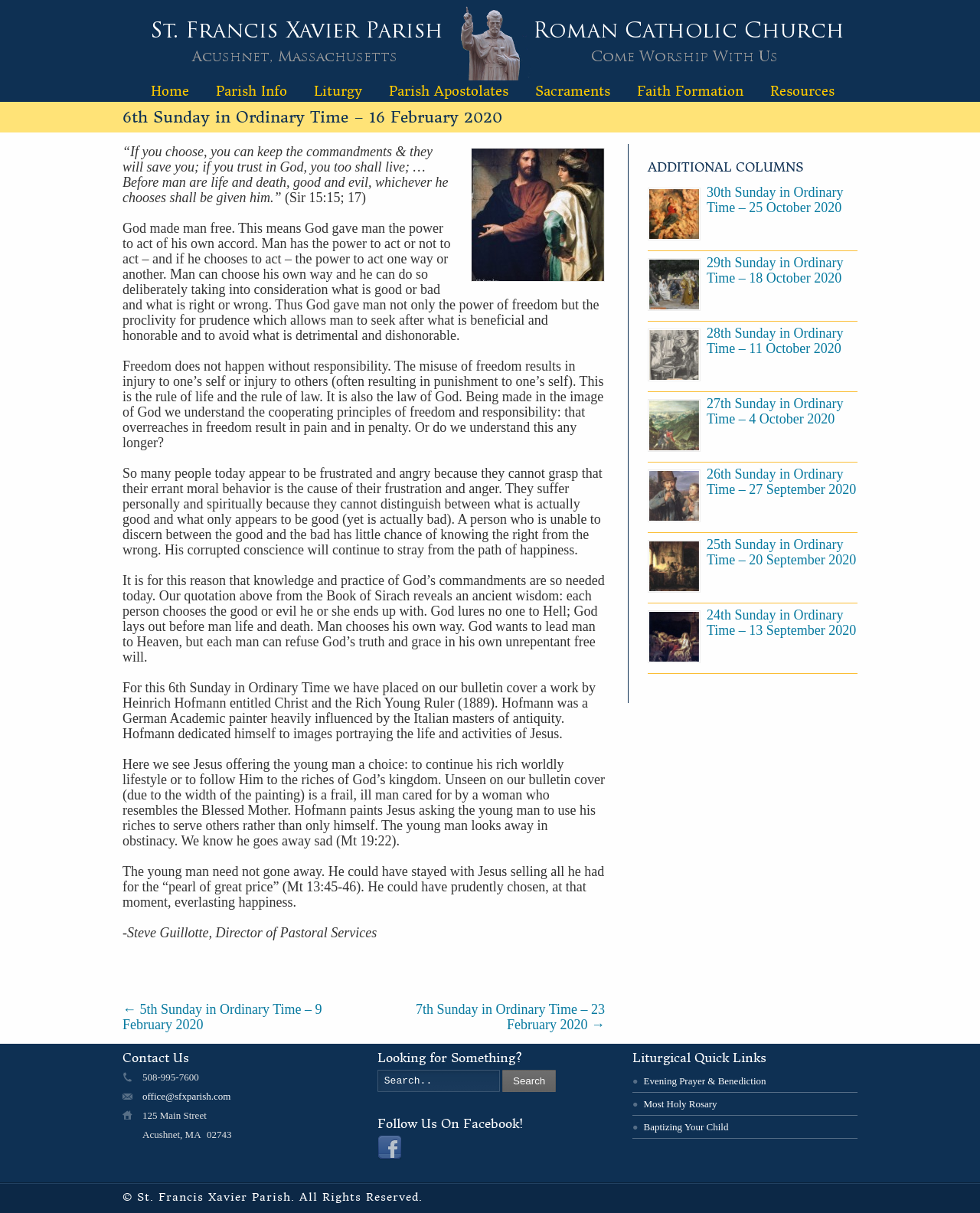Give a short answer to this question using one word or a phrase:
What is the topic of the sermon?

Freedom and responsibility